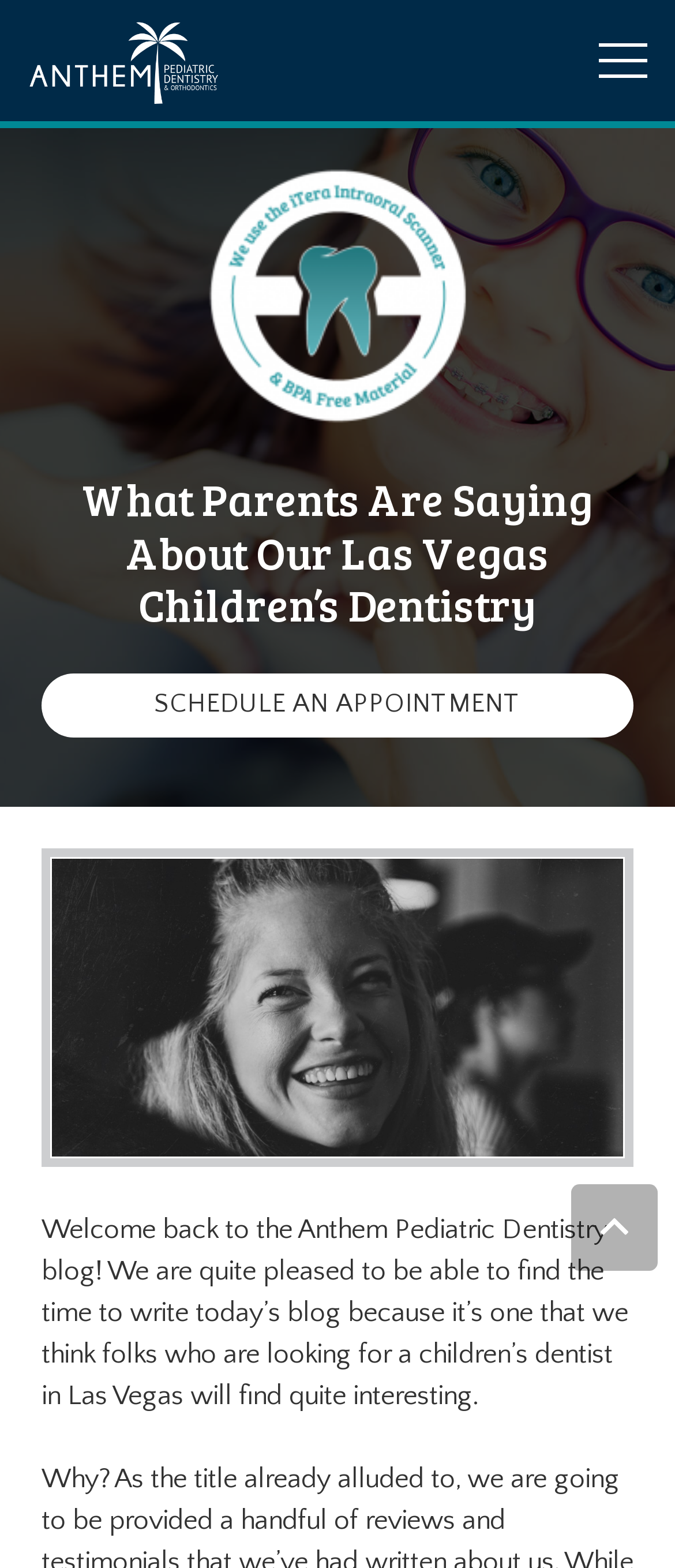What is the image below the heading?
Look at the image and answer with only one word or phrase.

Middle-aged woman smiling